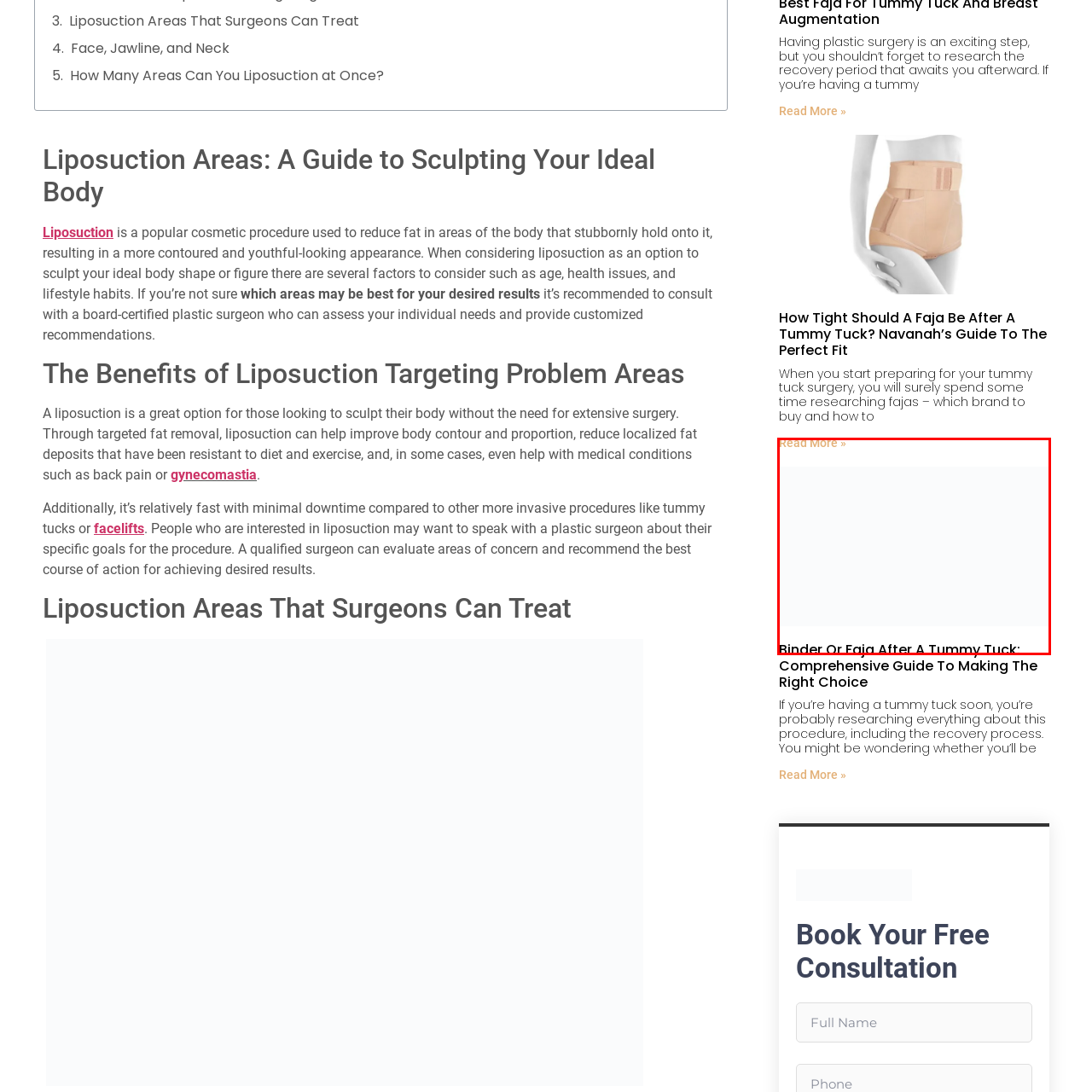What is the purpose of binders or fajas?
Inspect the image inside the red bounding box and answer the question with as much detail as you can.

According to the caption, binders or fajas are used to aid in the recovery process following a tummy tuck surgery, providing essential support and compression to improve comfort, reduce swelling, and support healing.